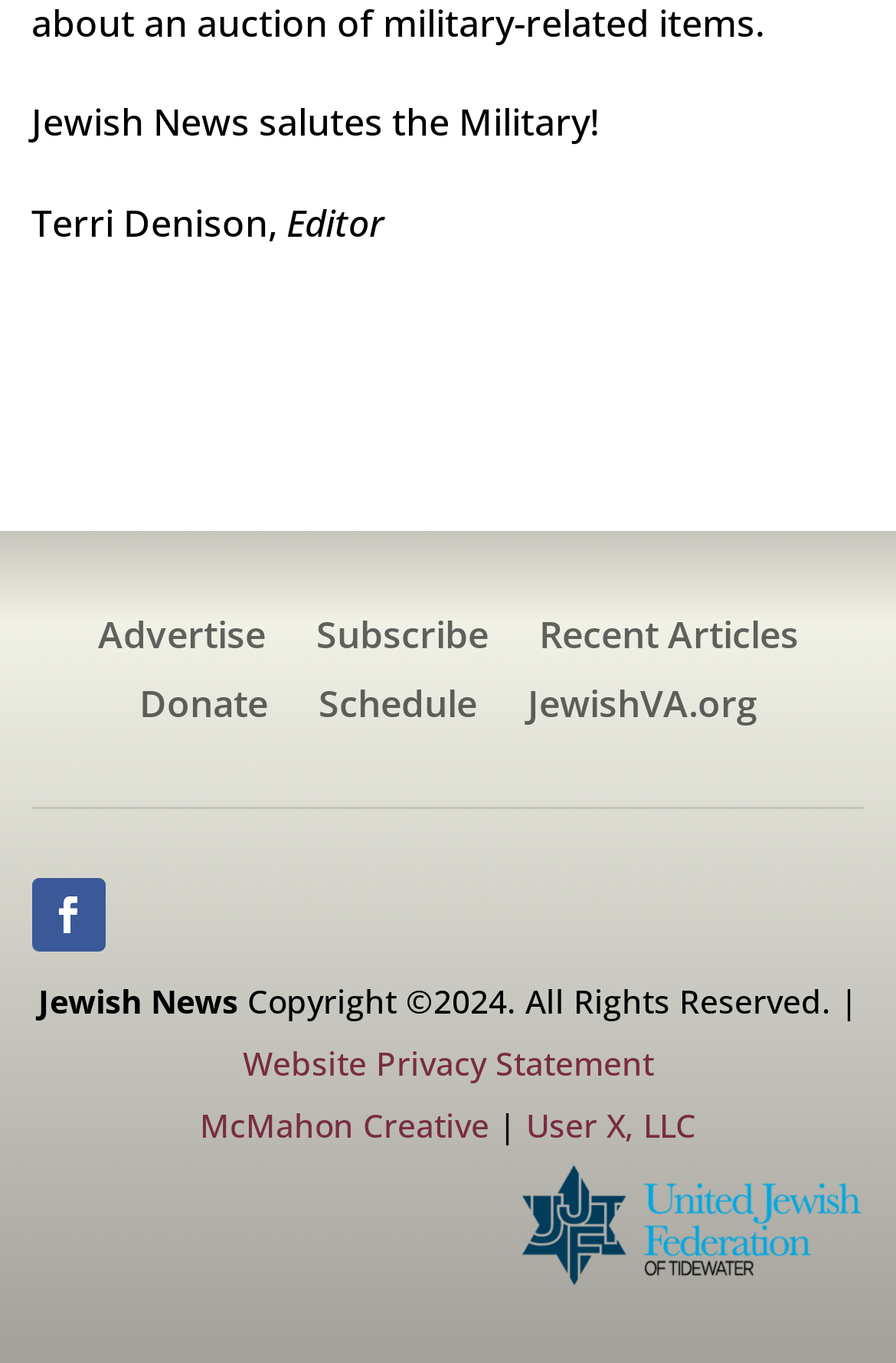Please provide a brief answer to the following inquiry using a single word or phrase:
What is the copyright year?

2024